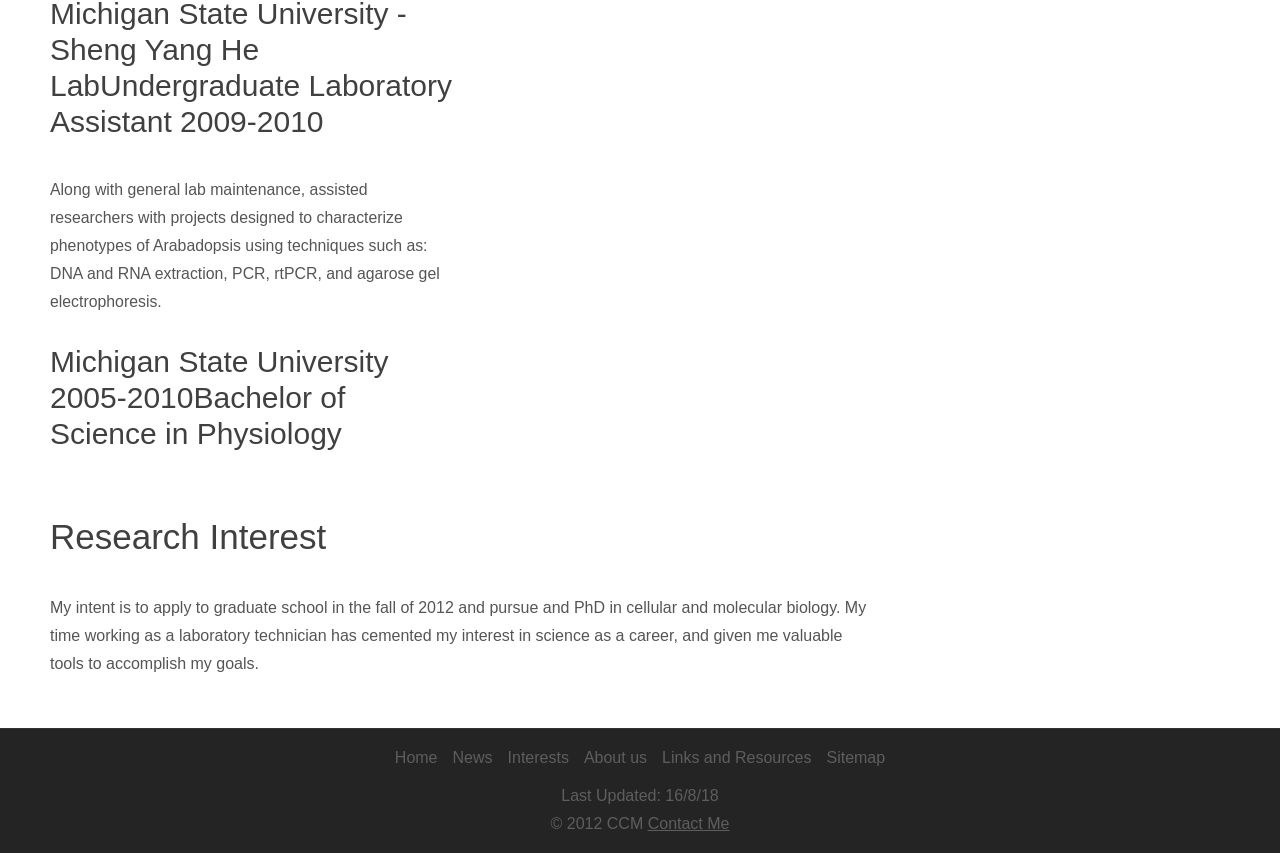Provide a short answer using a single word or phrase for the following question: 
What is the copyright year mentioned at the bottom of the webpage?

2012